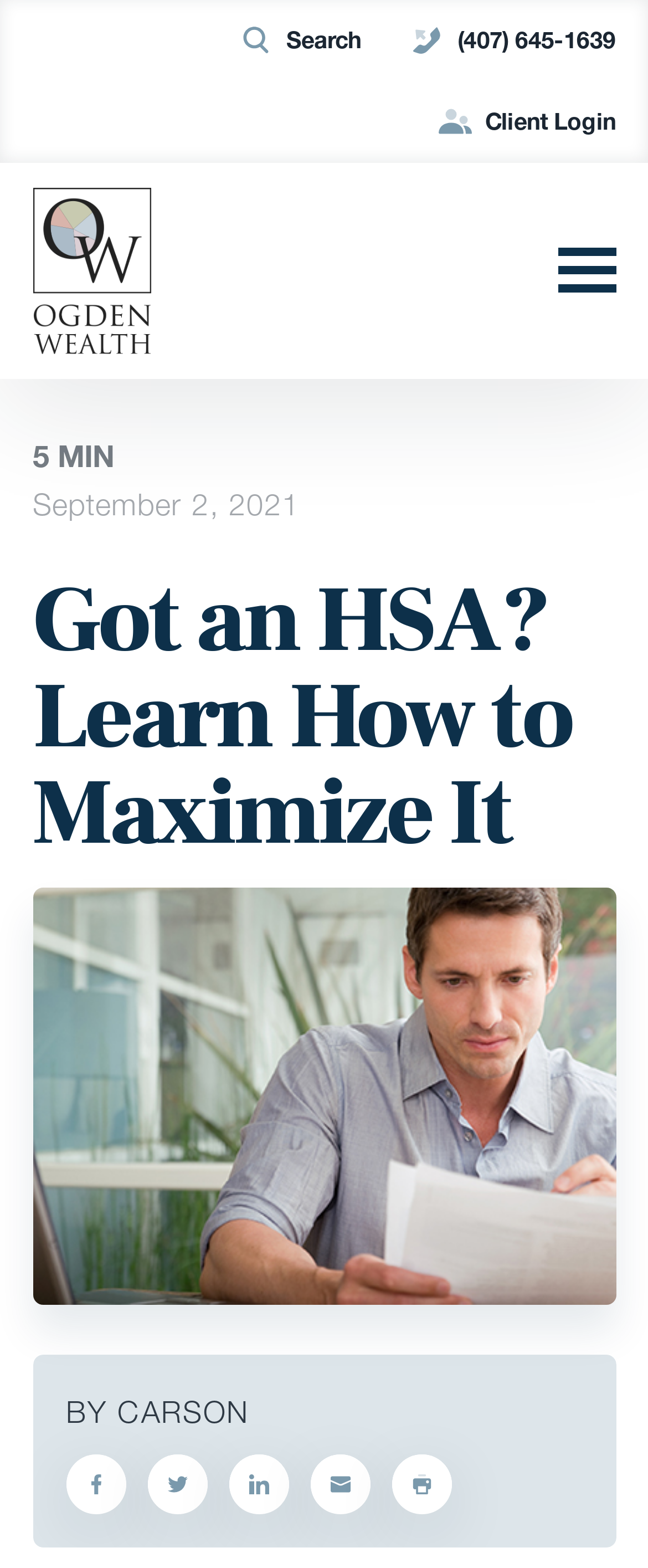Identify and provide the main heading of the webpage.

Got an HSA? Learn How to Maximize It